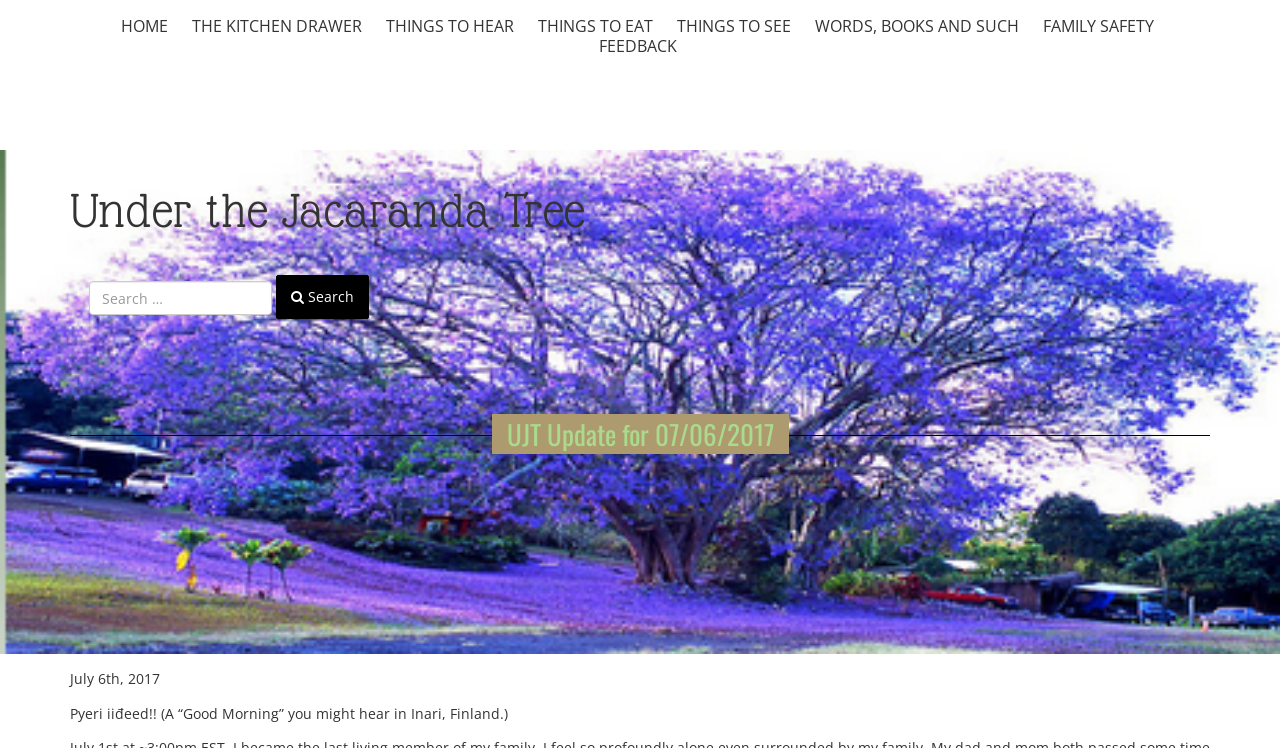Specify the bounding box coordinates of the area to click in order to follow the given instruction: "search for something."

[0.07, 0.376, 0.212, 0.422]